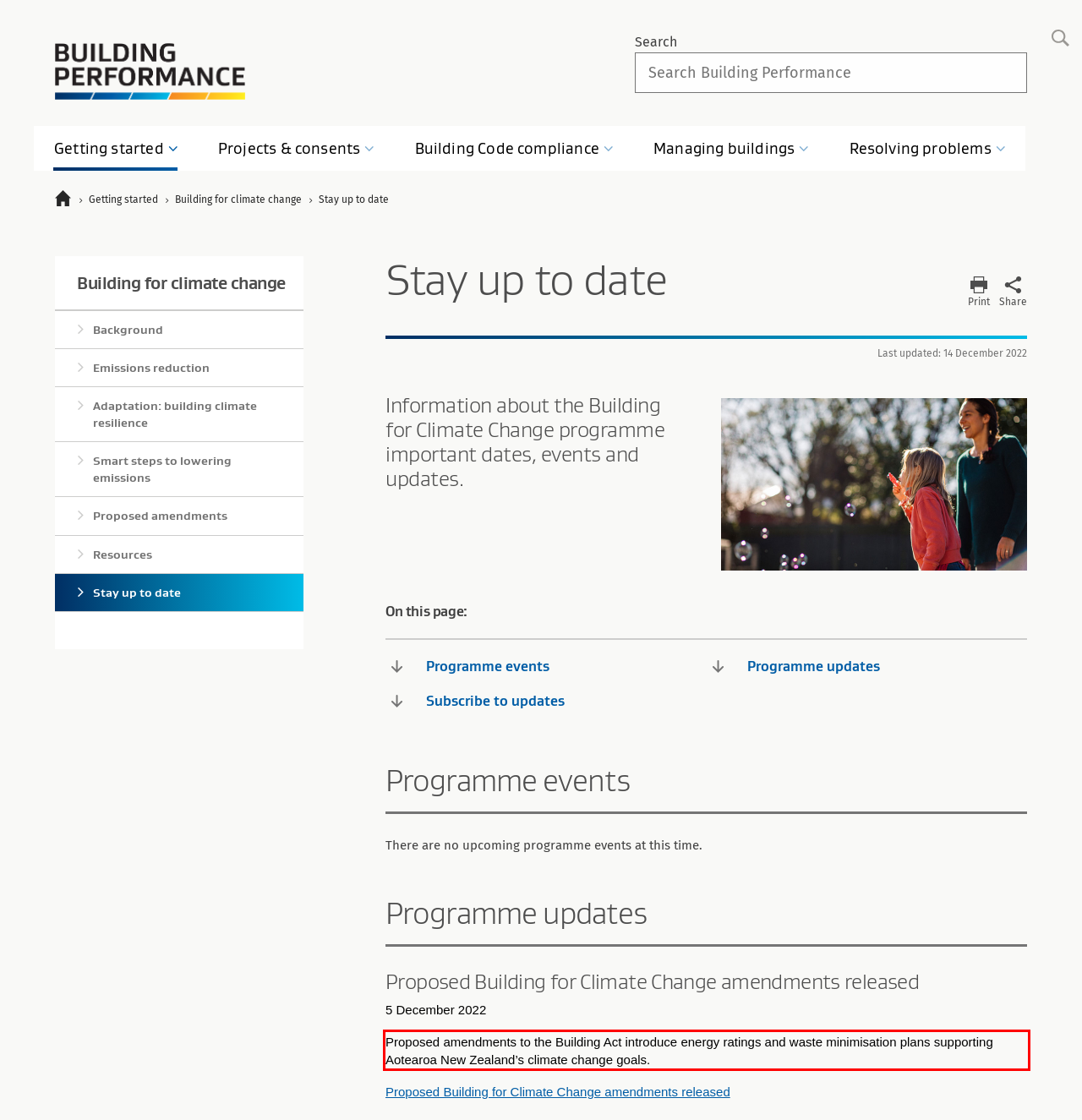Please analyze the screenshot of a webpage and extract the text content within the red bounding box using OCR.

Proposed amendments to the Building Act introduce energy ratings and waste minimisation plans supporting Aotearoa New Zealand’s climate change goals.